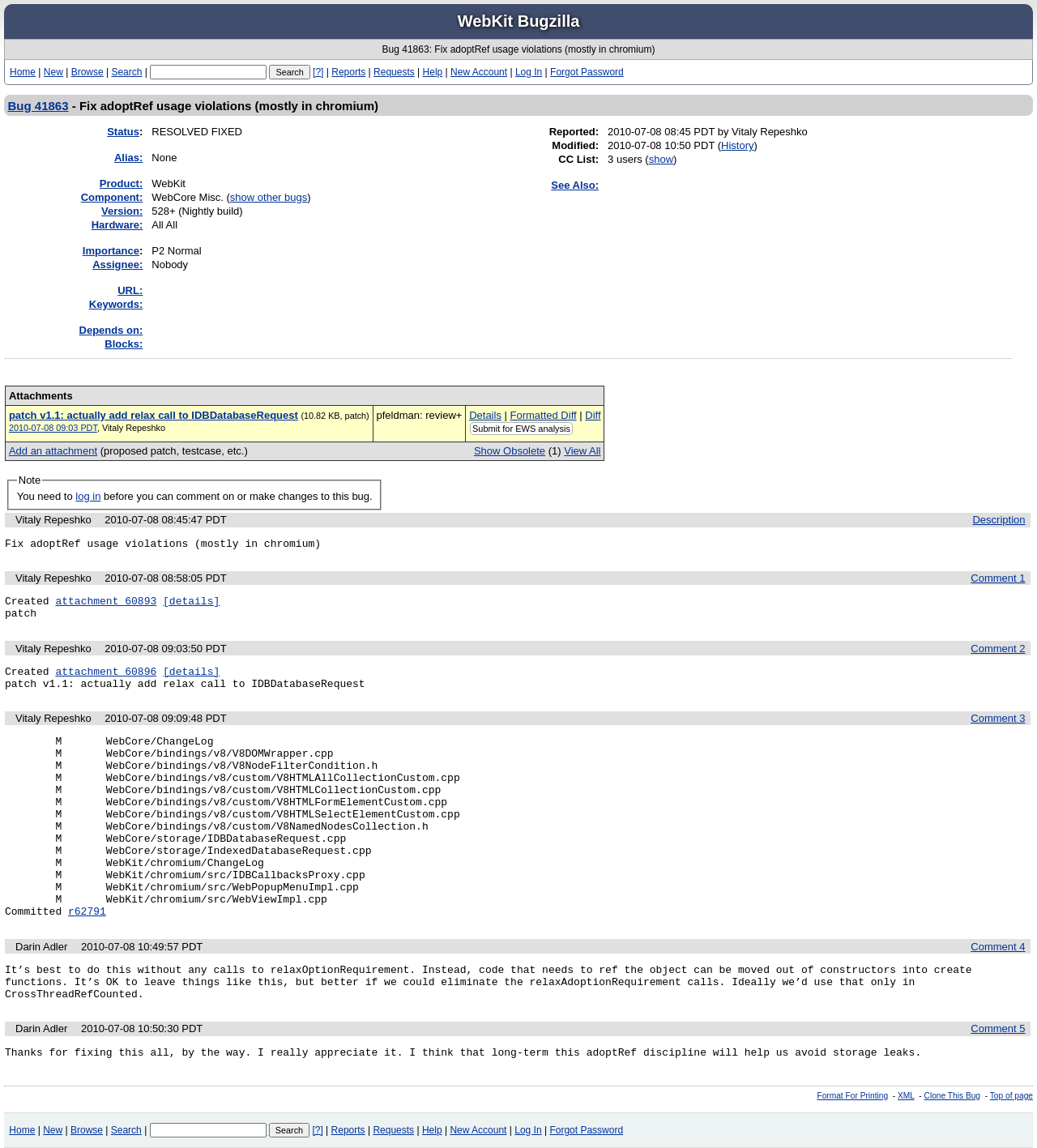Please determine the bounding box coordinates of the element to click in order to execute the following instruction: "Create a new account". The coordinates should be four float numbers between 0 and 1, specified as [left, top, right, bottom].

[0.434, 0.058, 0.489, 0.068]